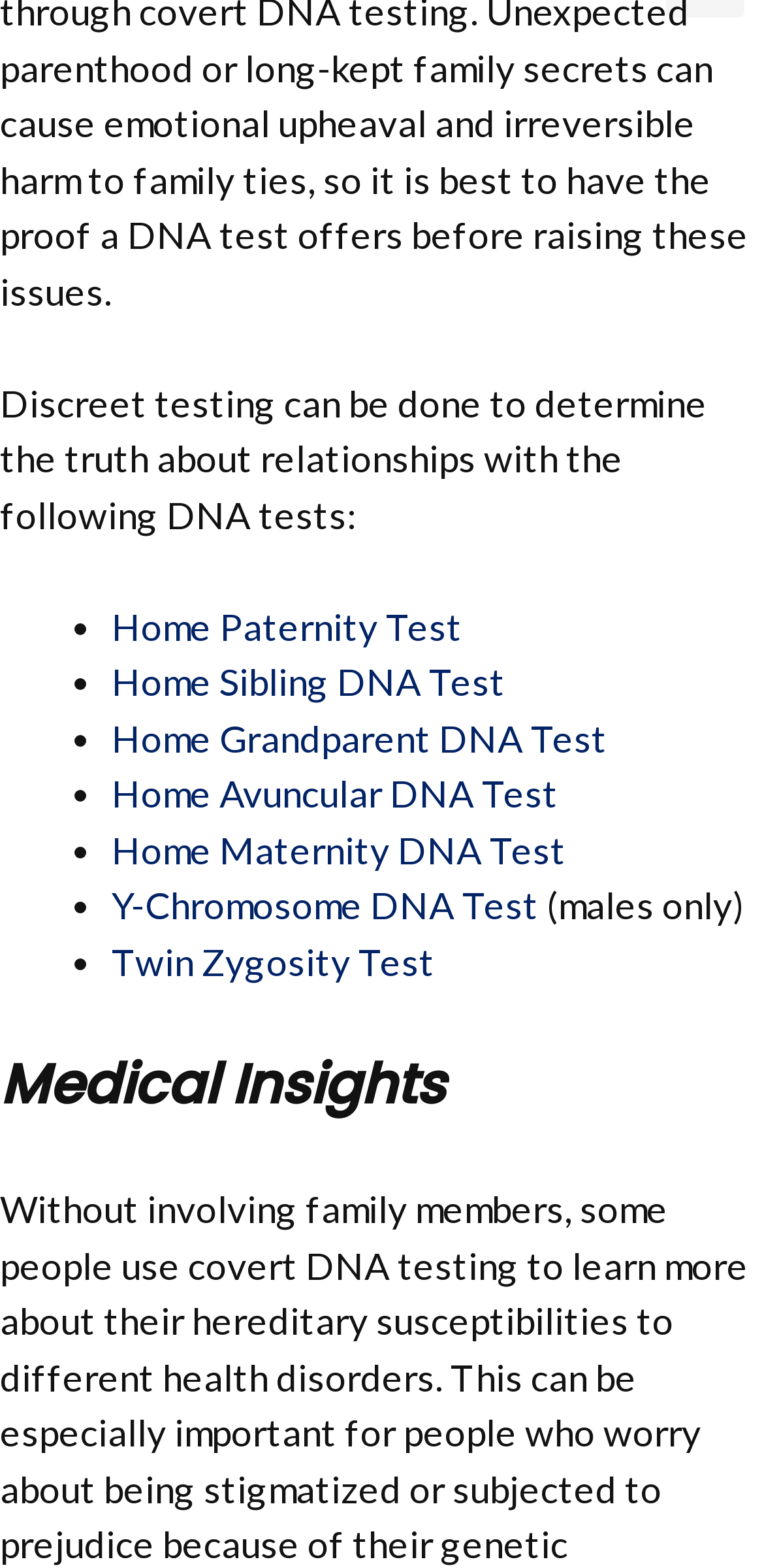What is the purpose of discreet testing?
Refer to the image and respond with a one-word or short-phrase answer.

Determine relationship truth